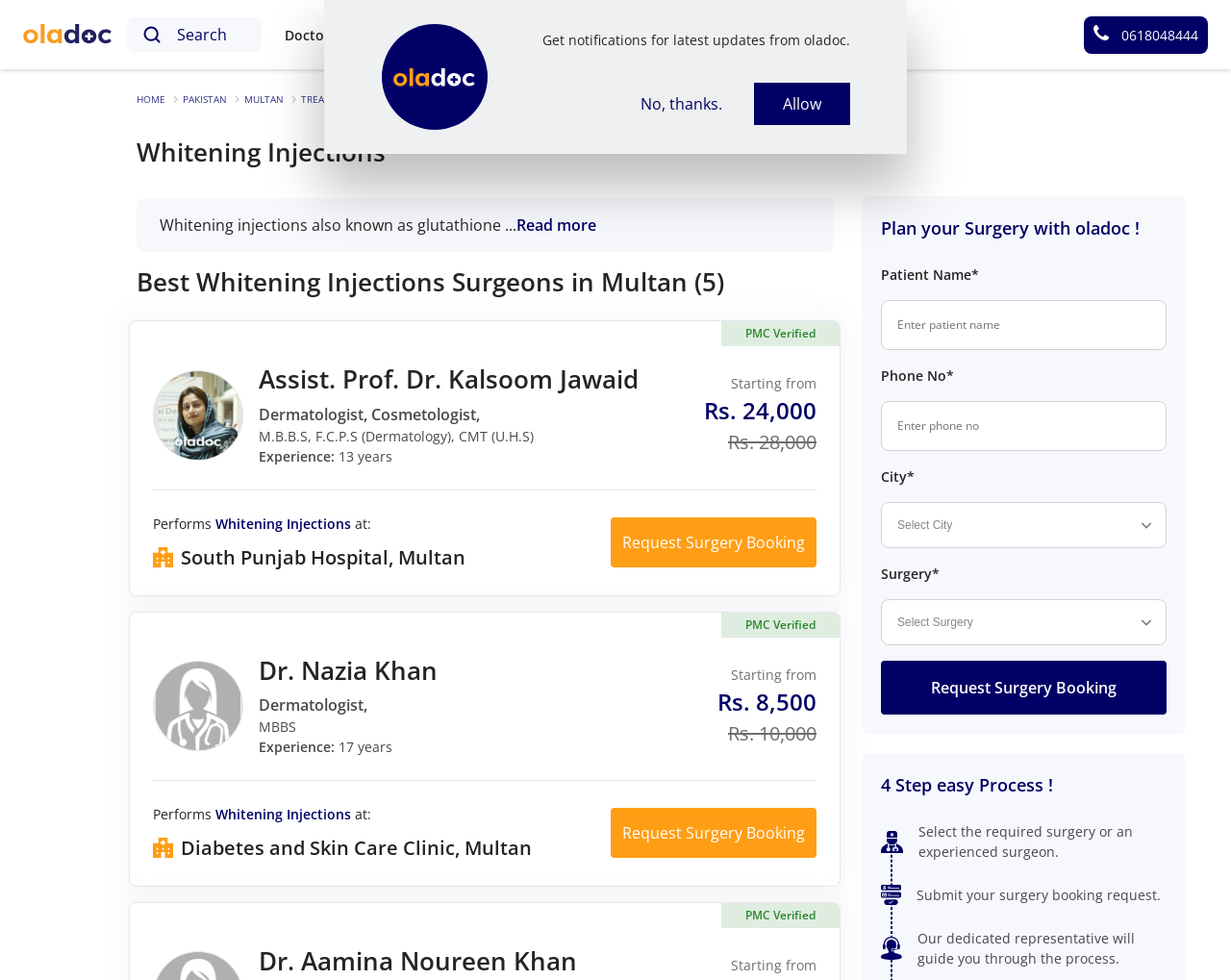Describe all the significant parts and information present on the webpage.

The webpage is about finding the best doctors for Whitening Injections in Multan, Pakistan. At the top, there is a logo of oladoc.com, followed by a search bar and navigation links to different sections of the website, including "Doctors", "Hospitals", "Labs & Diagnostics", and "Surgeries". 

Below the navigation links, there is a breadcrumb navigation showing the current location, "HOME > PAKISTAN > MULTAN > TREATMENT > DOCTORS FOR WHITENING INJECTIONS IN MULTAN". 

The main content of the webpage is divided into sections, each featuring a doctor who performs Whitening Injections in Multan. There are five doctors listed, each with their profile picture, name, specialization, experience, and fees. The fees are listed with a starting price and a strikethrough price, indicating a discount. 

Each doctor's section also includes a "Request Surgery Booking" button and a "PMC Verified" badge, indicating that the doctor is verified by the Pakistan Medical Commission. The doctors' sections are arranged in a vertical list, with the first doctor's section starting from the top of the main content area.

On the right side of the webpage, there is a form to plan a surgery with oladoc.com, which includes fields to enter patient name, phone number, city, and surgery type. There is also a "Request Surgery Booking" button at the bottom of the form.